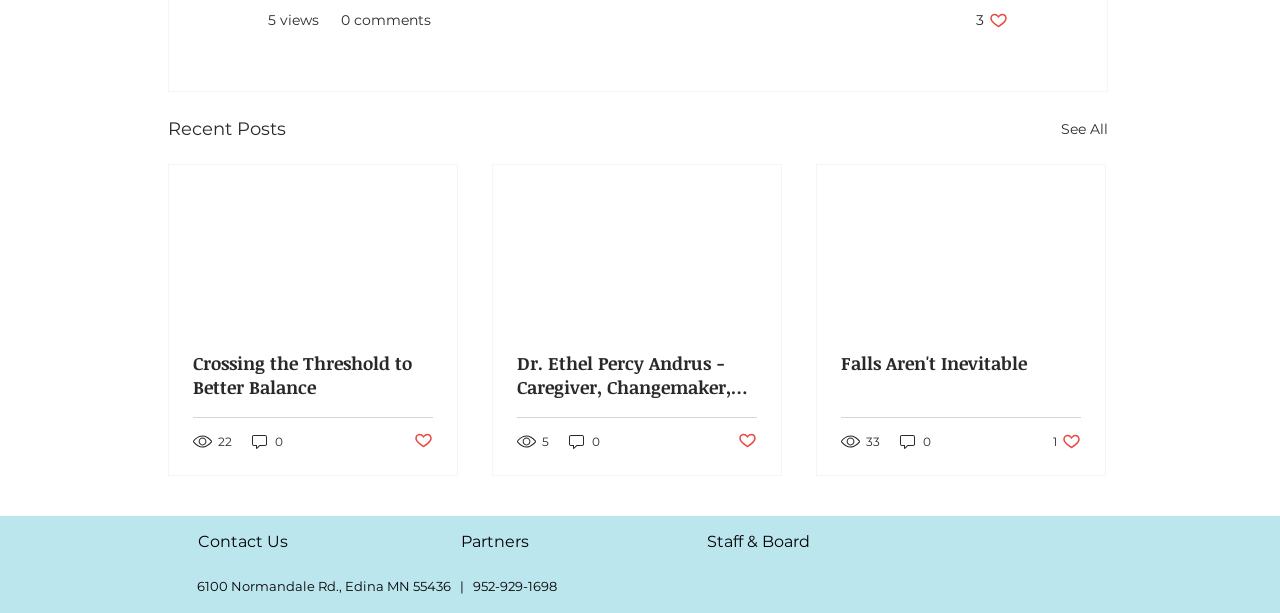Highlight the bounding box coordinates of the element you need to click to perform the following instruction: "Like the post with 22 views."

[0.323, 0.704, 0.338, 0.738]